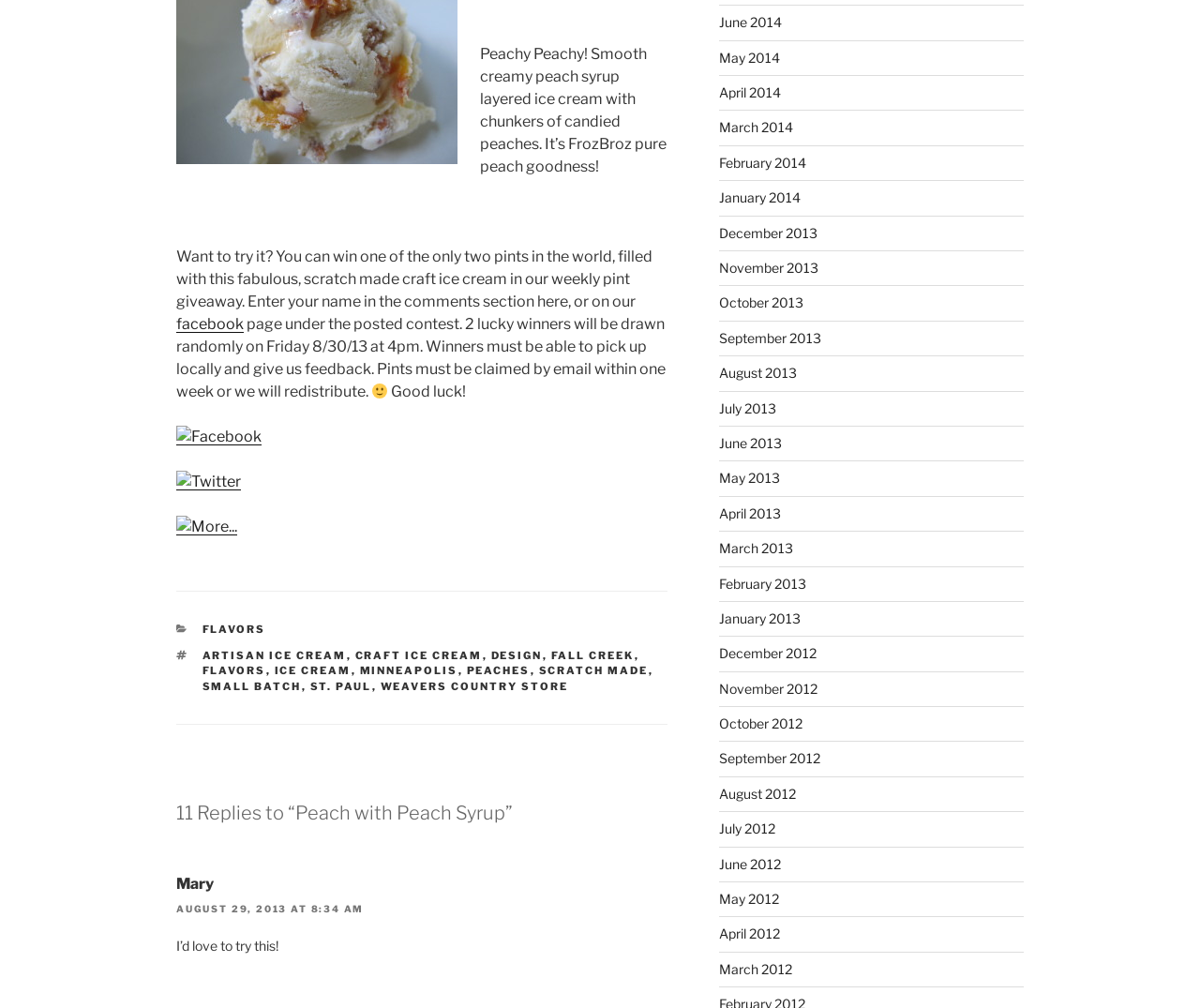Indicate the bounding box coordinates of the element that needs to be clicked to satisfy the following instruction: "View more options". The coordinates should be four float numbers between 0 and 1, i.e., [left, top, right, bottom].

[0.147, 0.514, 0.198, 0.531]